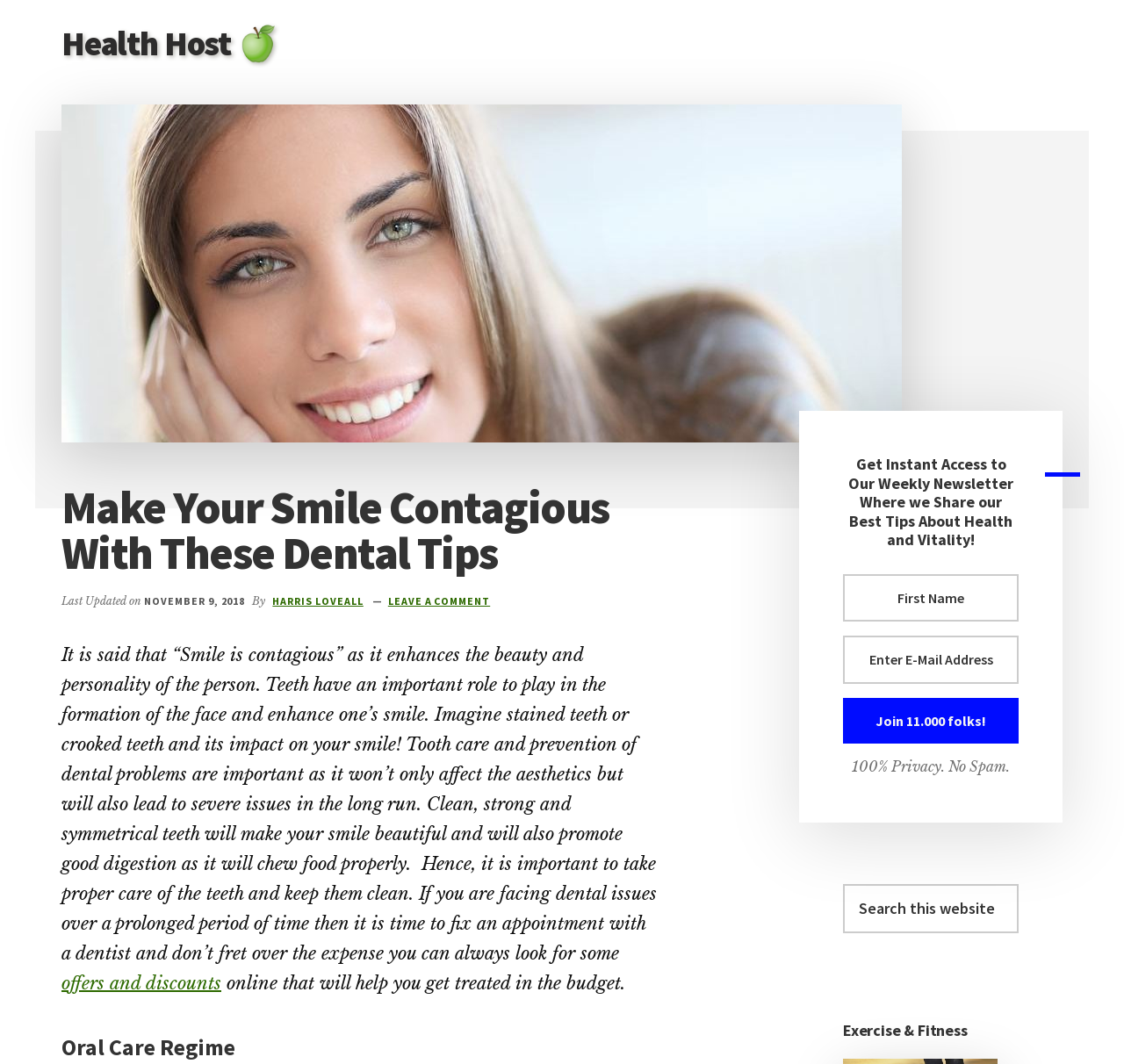Please identify the bounding box coordinates of the element's region that should be clicked to execute the following instruction: "Check 'Bloggity-Blog-Blog-Blog Archive'". The bounding box coordinates must be four float numbers between 0 and 1, i.e., [left, top, right, bottom].

None